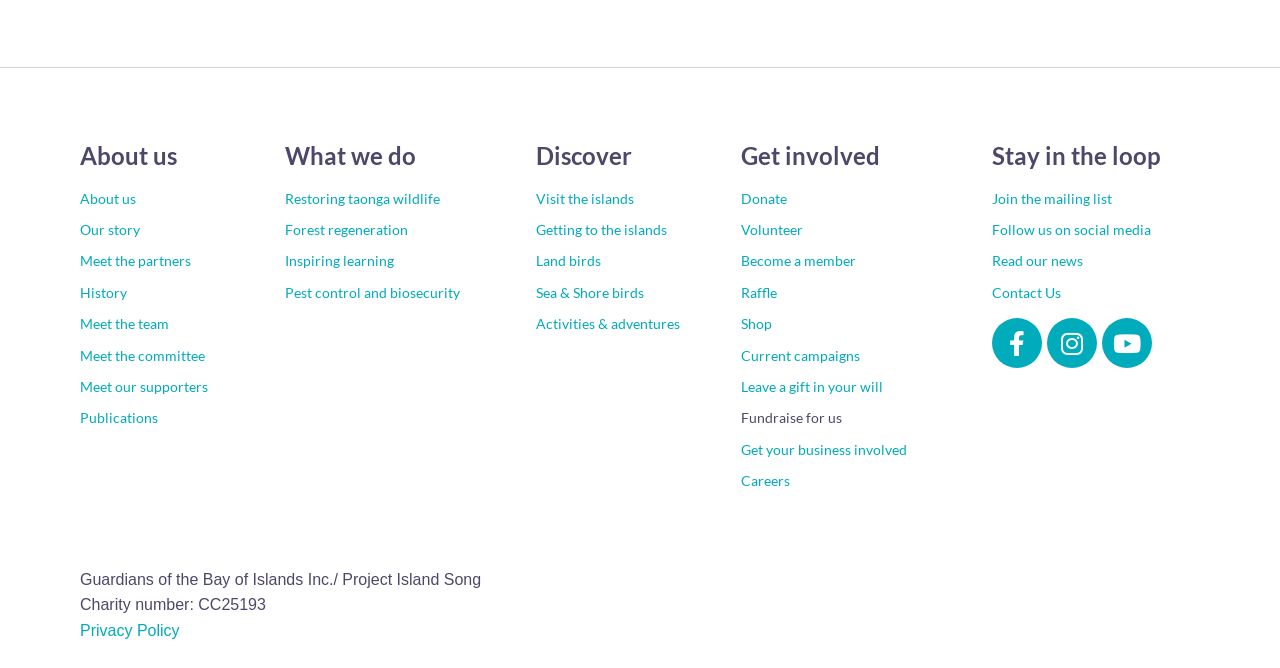Identify the bounding box coordinates of the HTML element based on this description: "Our story".

[0.062, 0.32, 0.207, 0.367]